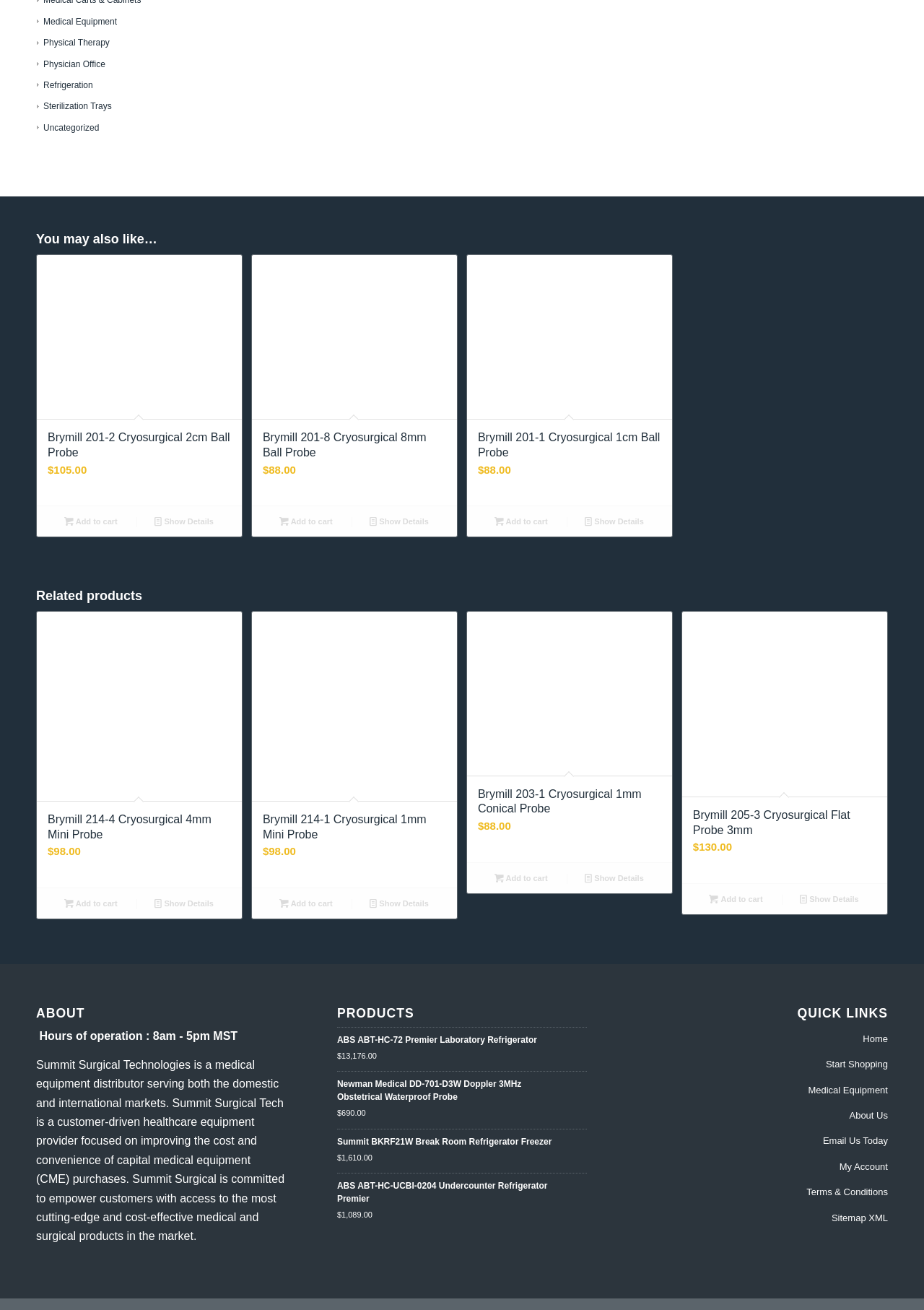Locate the bounding box coordinates of the element that should be clicked to fulfill the instruction: "Go to 'Home'".

None